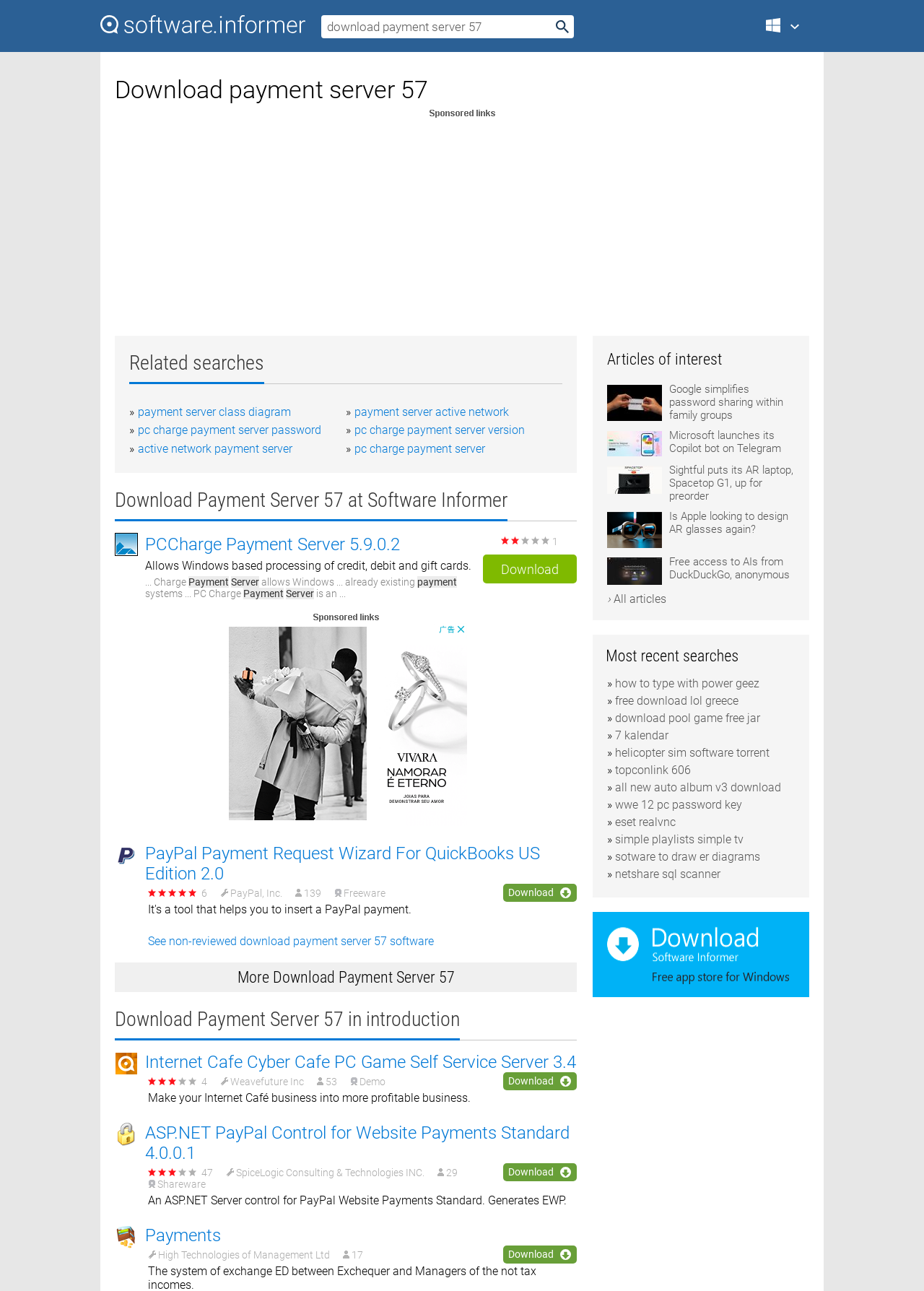Using the details in the image, give a detailed response to the question below:
What is the purpose of the ASP.NET PayPal Control for Website Payments Standard software?

This answer can be obtained by reading the description of the ASP.NET PayPal Control for Website Payments Standard software on the webpage, which states 'An ASP.NET Server control for PayPal Website Payments Standard. Generates EWP.'